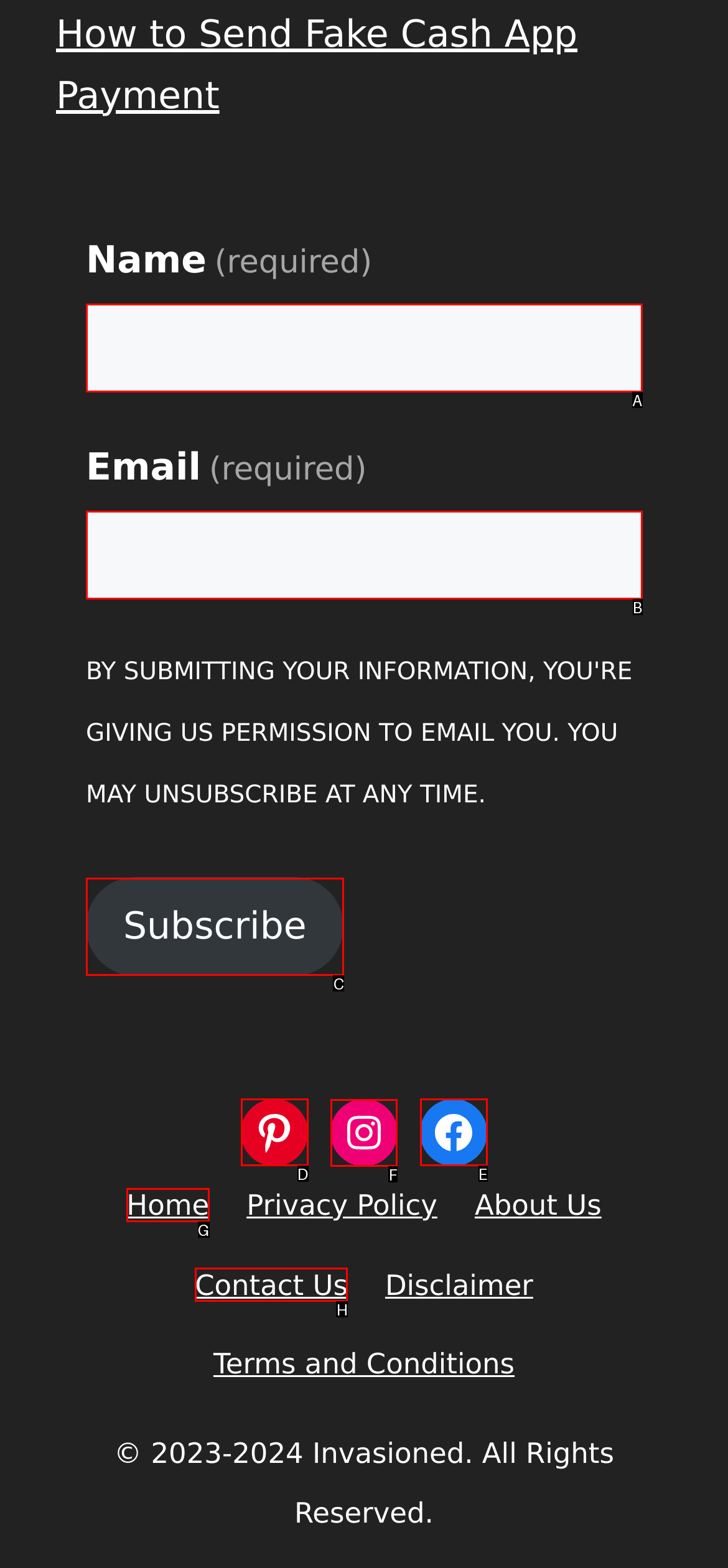Based on the task: Follow on Instagram, which UI element should be clicked? Answer with the letter that corresponds to the correct option from the choices given.

F